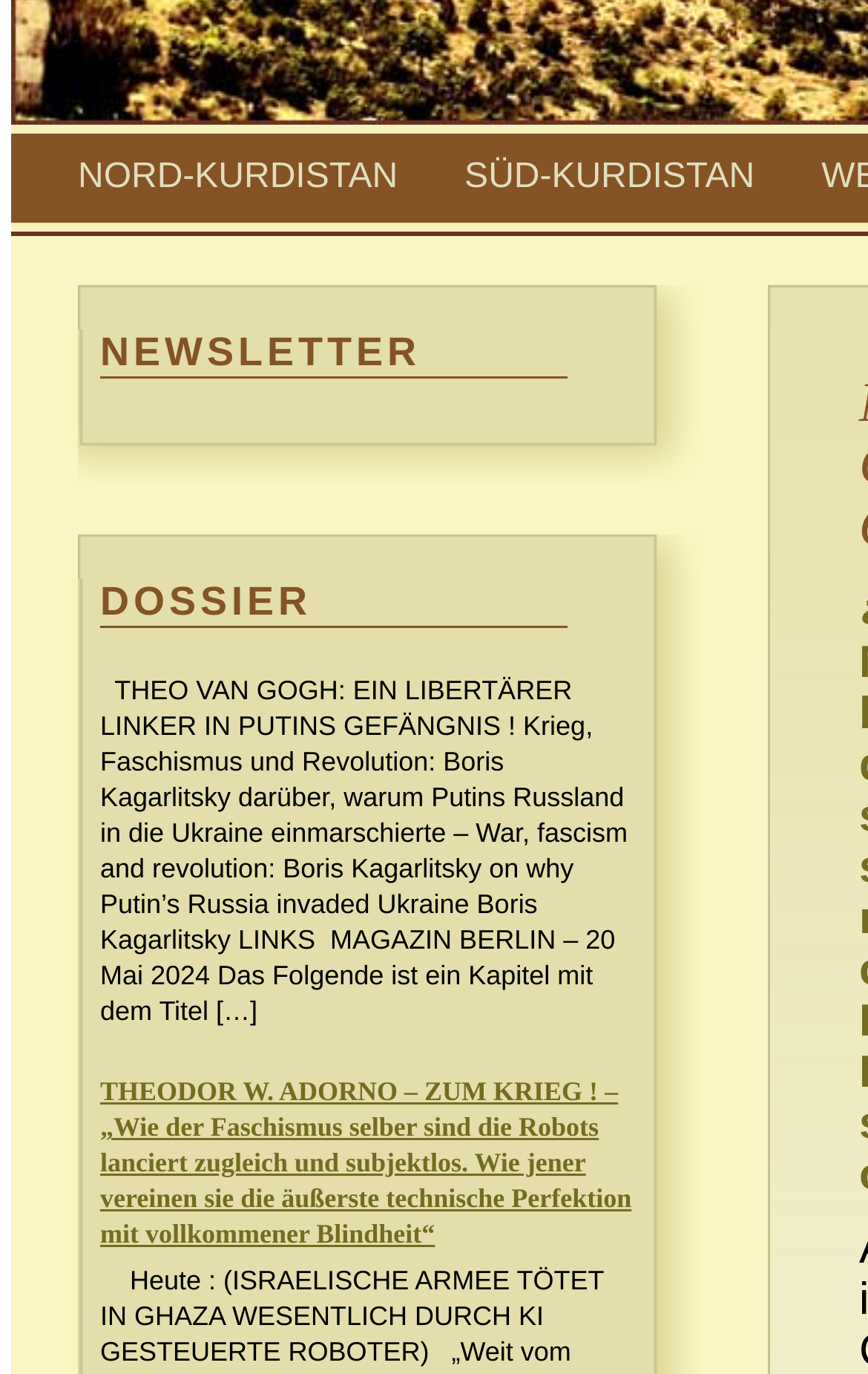Identify the bounding box for the described UI element: "Süd-Kurdistan".

[0.535, 0.115, 0.869, 0.143]